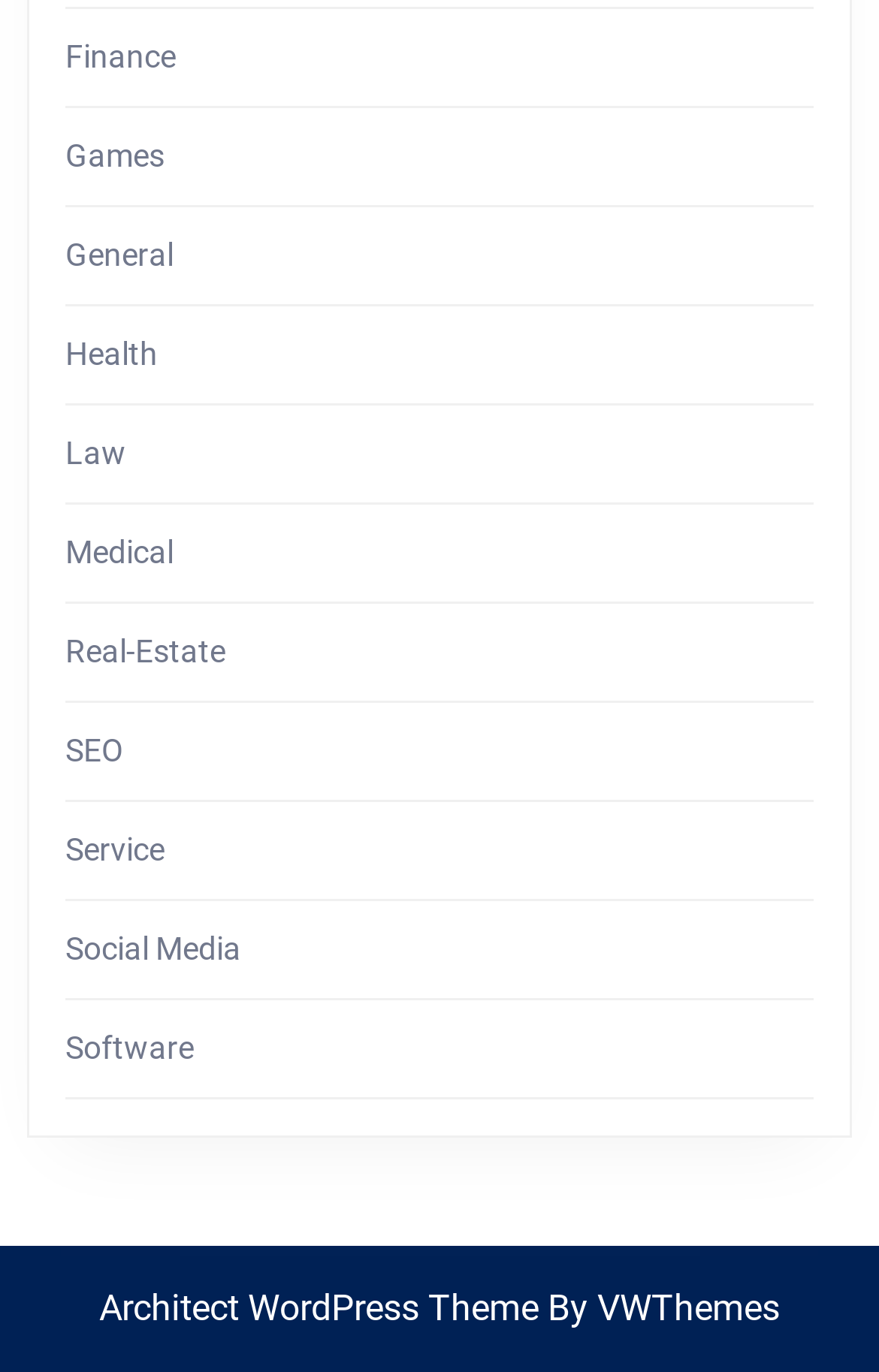Please specify the bounding box coordinates of the area that should be clicked to accomplish the following instruction: "Visit Architect WordPress Theme". The coordinates should consist of four float numbers between 0 and 1, i.e., [left, top, right, bottom].

[0.113, 0.937, 0.613, 0.968]